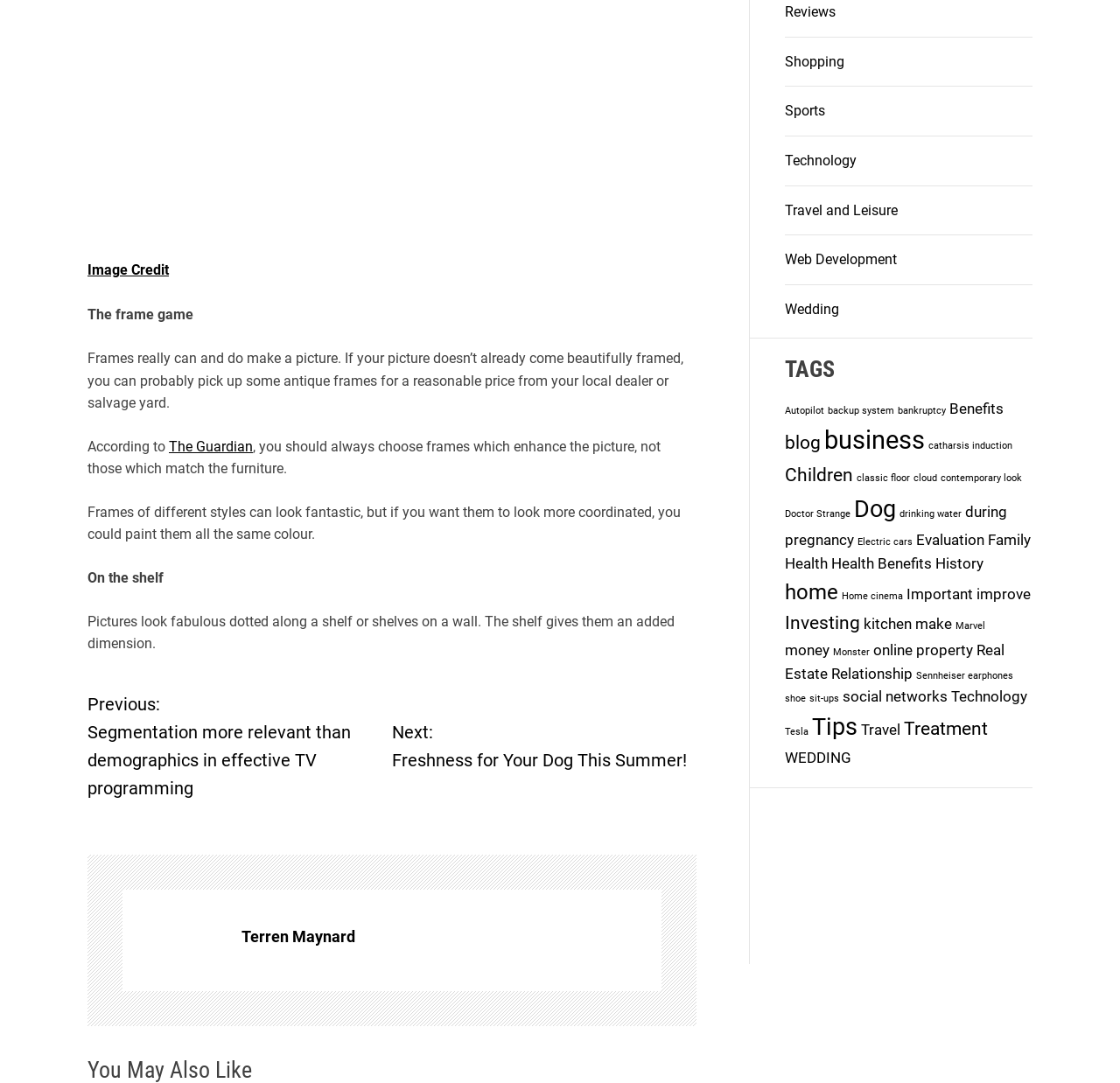Determine the bounding box coordinates of the clickable area required to perform the following instruction: "Go to Product". The coordinates should be represented as four float numbers between 0 and 1: [left, top, right, bottom].

None